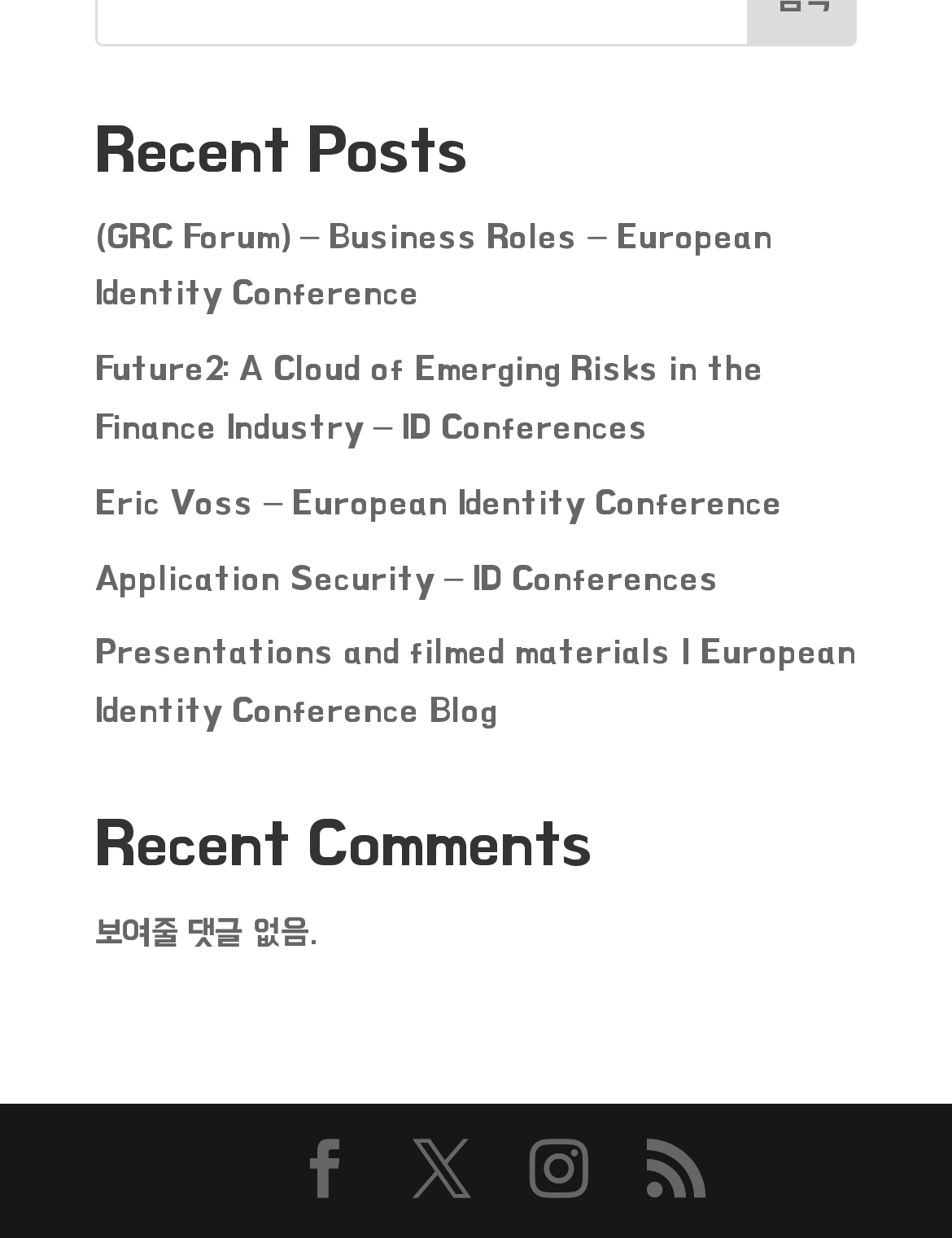What does the text under 'Recent Comments' say?
Refer to the screenshot and deliver a thorough answer to the question presented.

The StaticText element under the 'Recent Comments' heading says '보여줄 댓글 없음.', which means there are no comments to show.